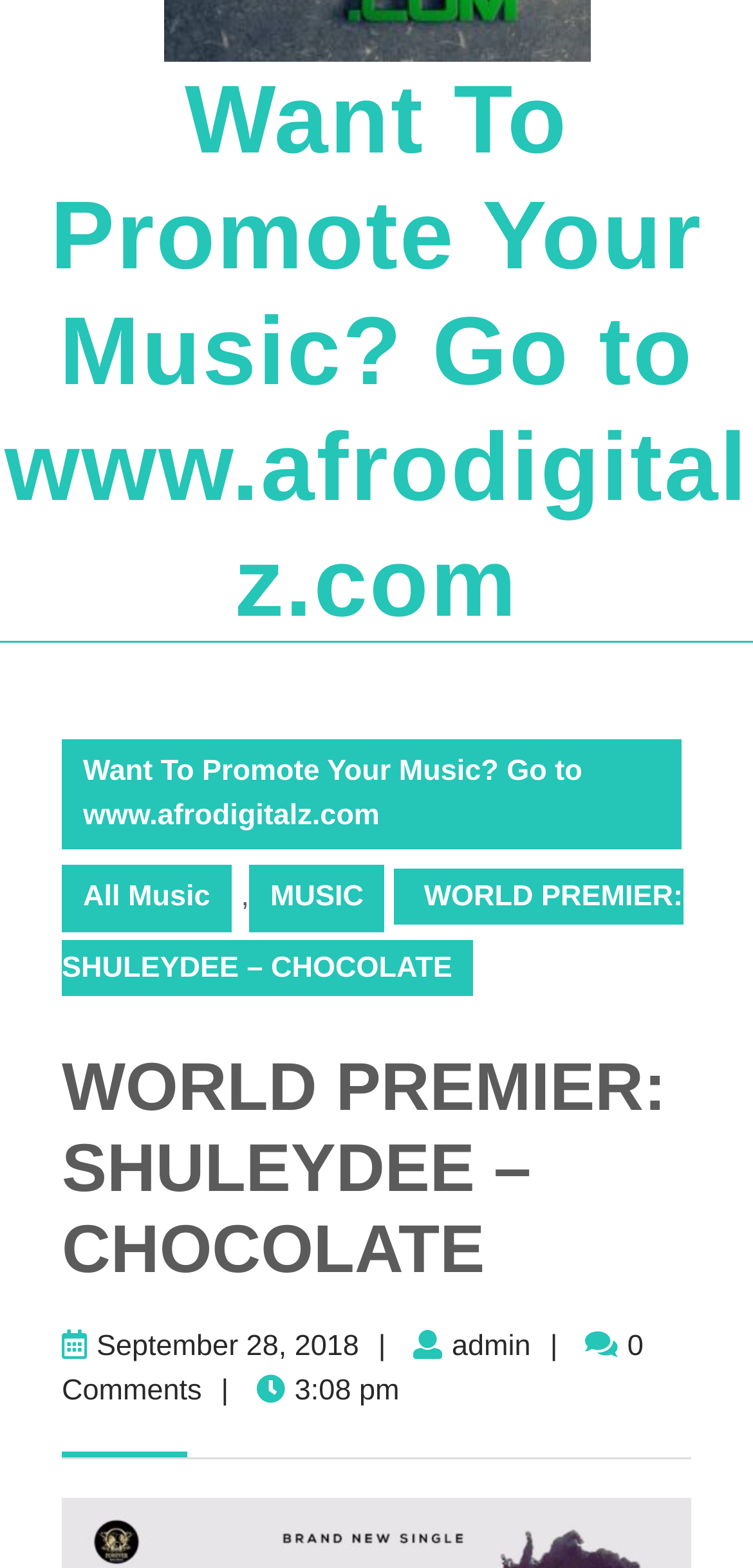Locate the bounding box coordinates of the UI element described by: "September 28, 2018September 28, 2018". The bounding box coordinates should consist of four float numbers between 0 and 1, i.e., [left, top, right, bottom].

[0.128, 0.848, 0.477, 0.869]